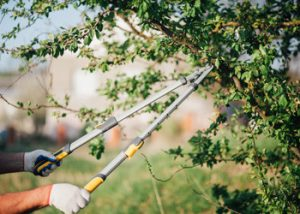What is the benefit of grouping trees together?
Please provide a single word or phrase as your answer based on the image.

Better withstand elements